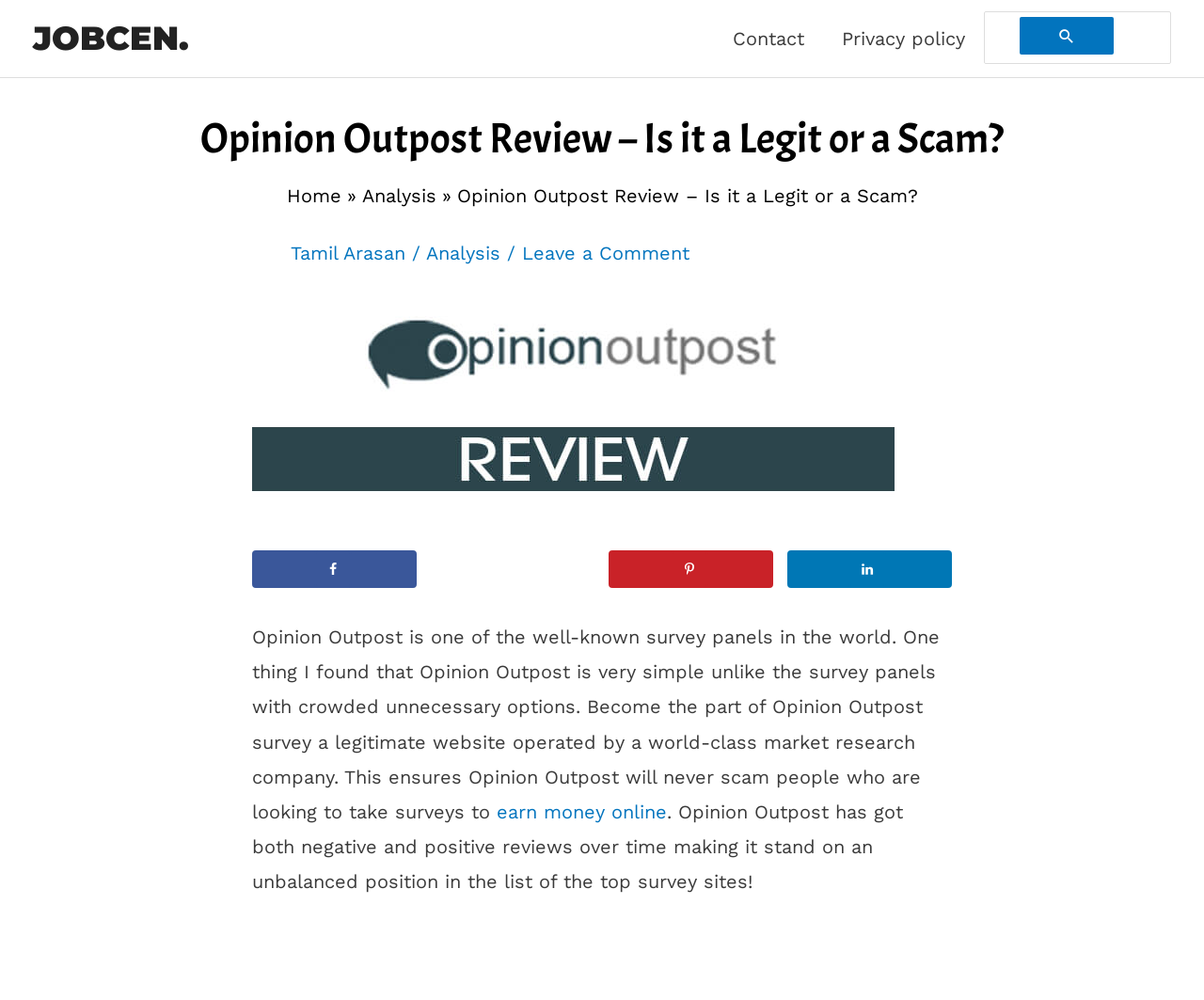Extract the bounding box coordinates of the UI element described by: "Home". The coordinates should include four float numbers ranging from 0 to 1, e.g., [left, top, right, bottom].

[0.238, 0.185, 0.283, 0.207]